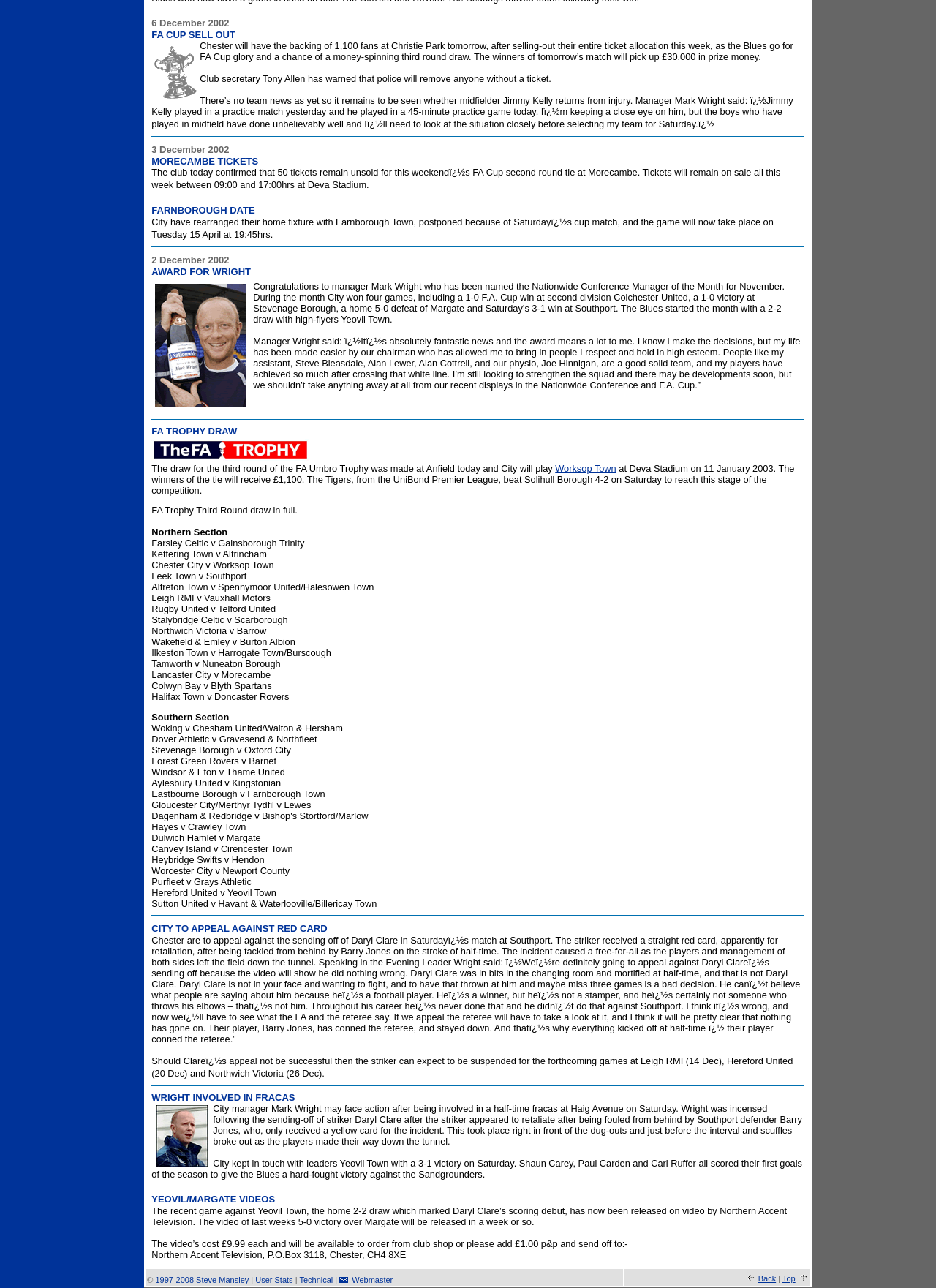How much prize money will the winners of the FA Cup match receive?
Please provide a single word or phrase as the answer based on the screenshot.

£30,000